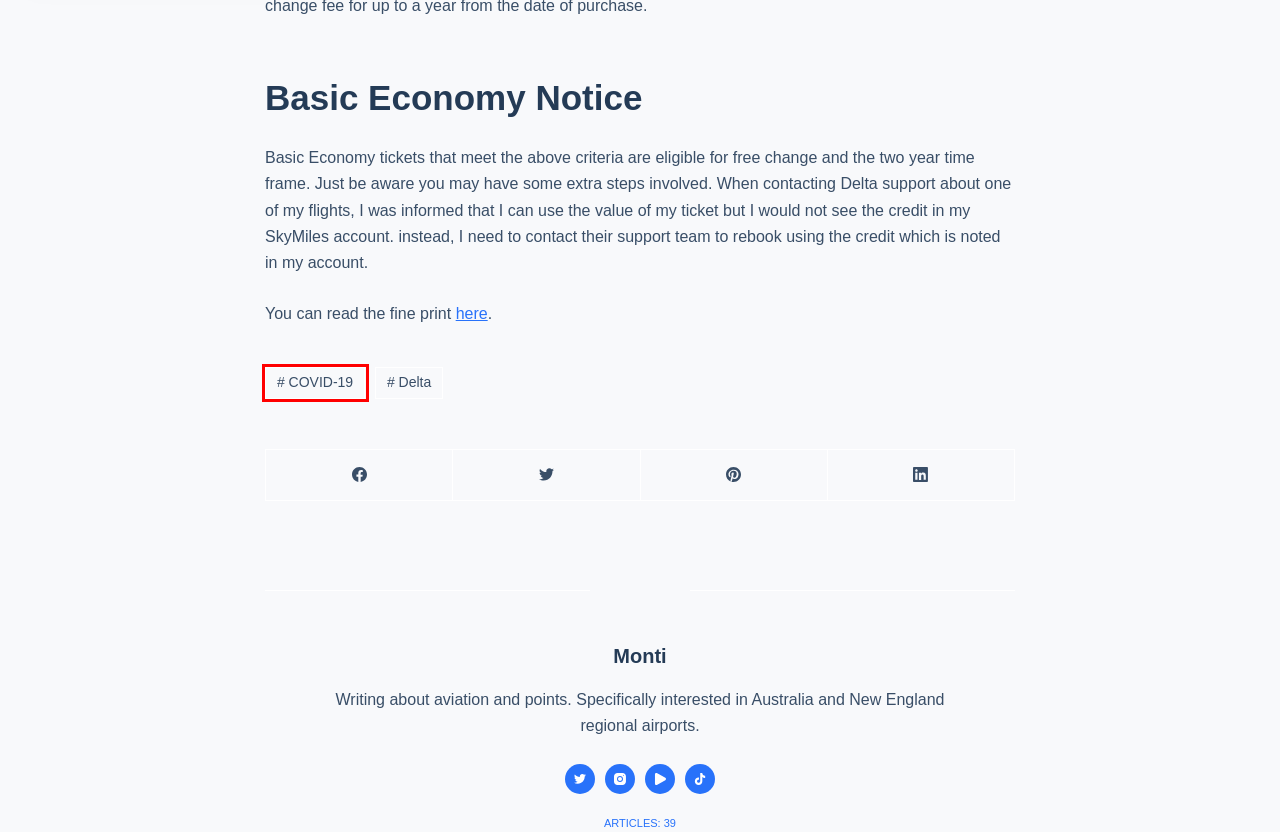Given a webpage screenshot with a red bounding box around a UI element, choose the webpage description that best matches the new webpage after clicking the element within the bounding box. Here are the candidates:
A. Spirit Airlines Lands at MHT - MontiTravels
B. Monti
C. COVID-19 Archives - MontiTravels
D. JetBlue E190 Review: What is it Like Flying on the Aging Aircraft? - MontiTravels
E. Privacy Policy - MontiTravels
F. Deals Archives - MontiTravels
G. 24 Hours in Melbourne - MontiTravels
H. United Airlines Returns to Manchester - MontiTravels

C